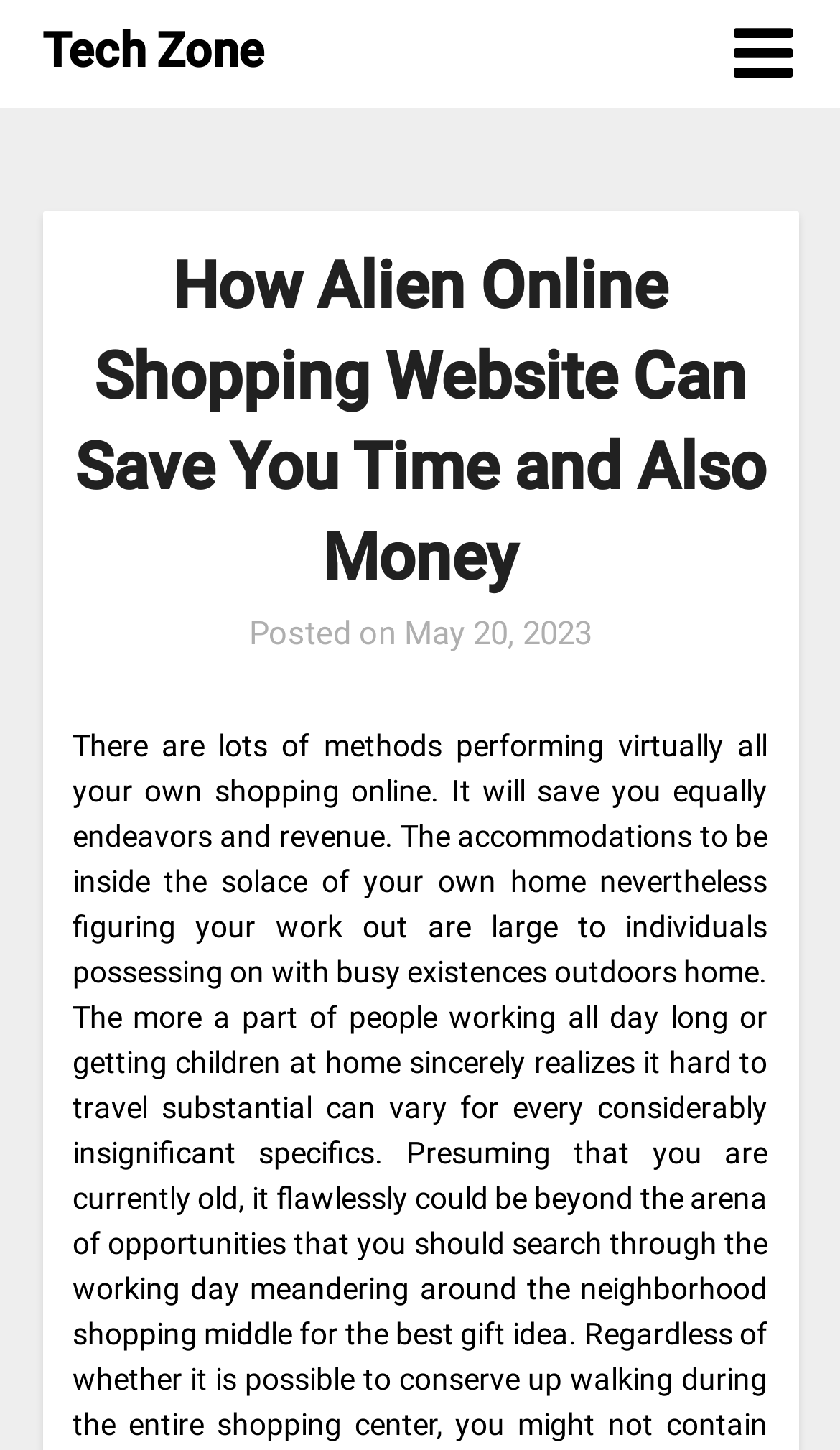What is the purpose of the webpage?
We need a detailed and exhaustive answer to the question. Please elaborate.

I inferred the purpose of the webpage by analyzing the main heading which states 'How Alien Online Shopping Website Can Save You Time and Also Money'. This suggests that the webpage is intended to provide information on how to save time and money through online shopping.